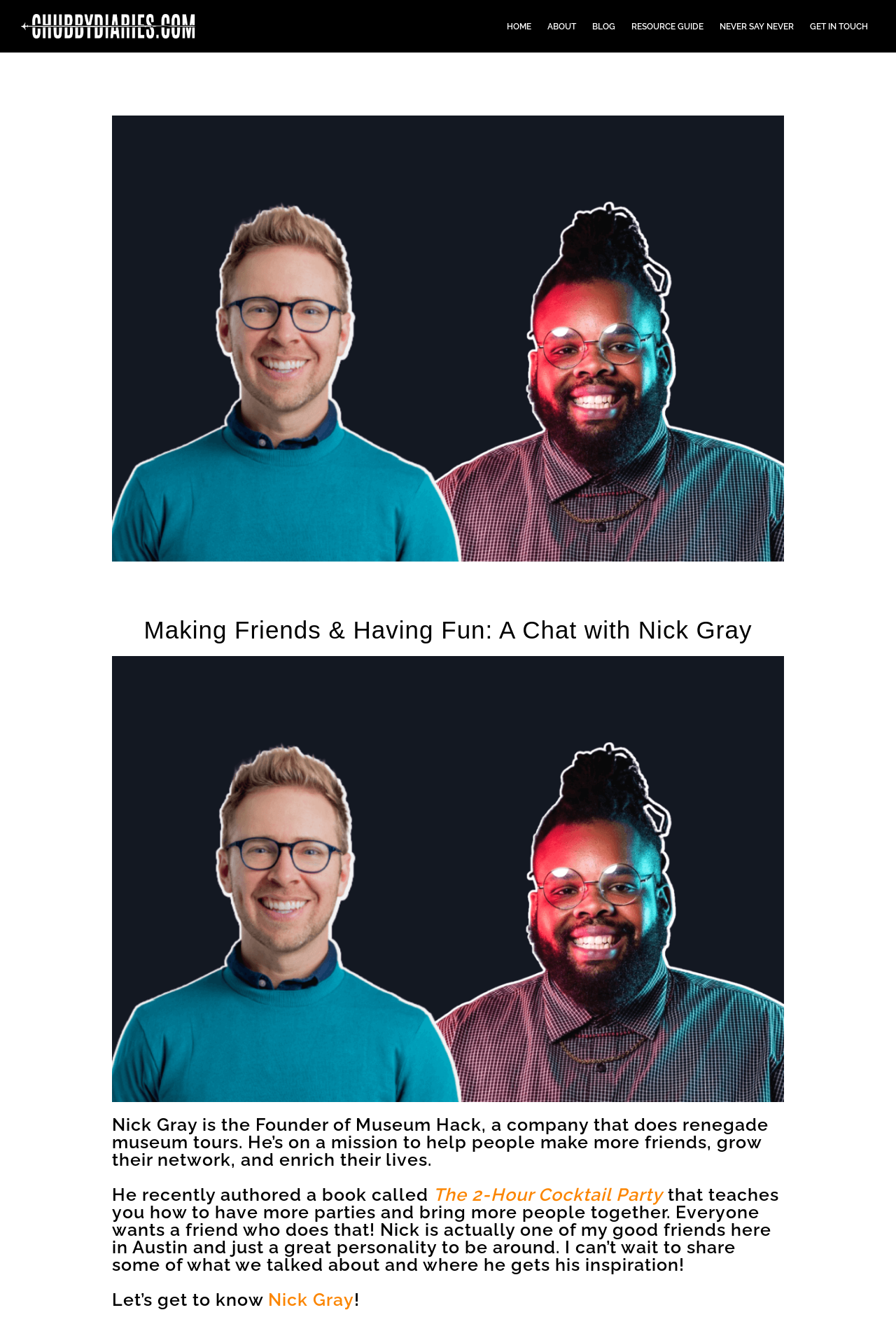Please find the bounding box coordinates of the element's region to be clicked to carry out this instruction: "Find your retailer".

None